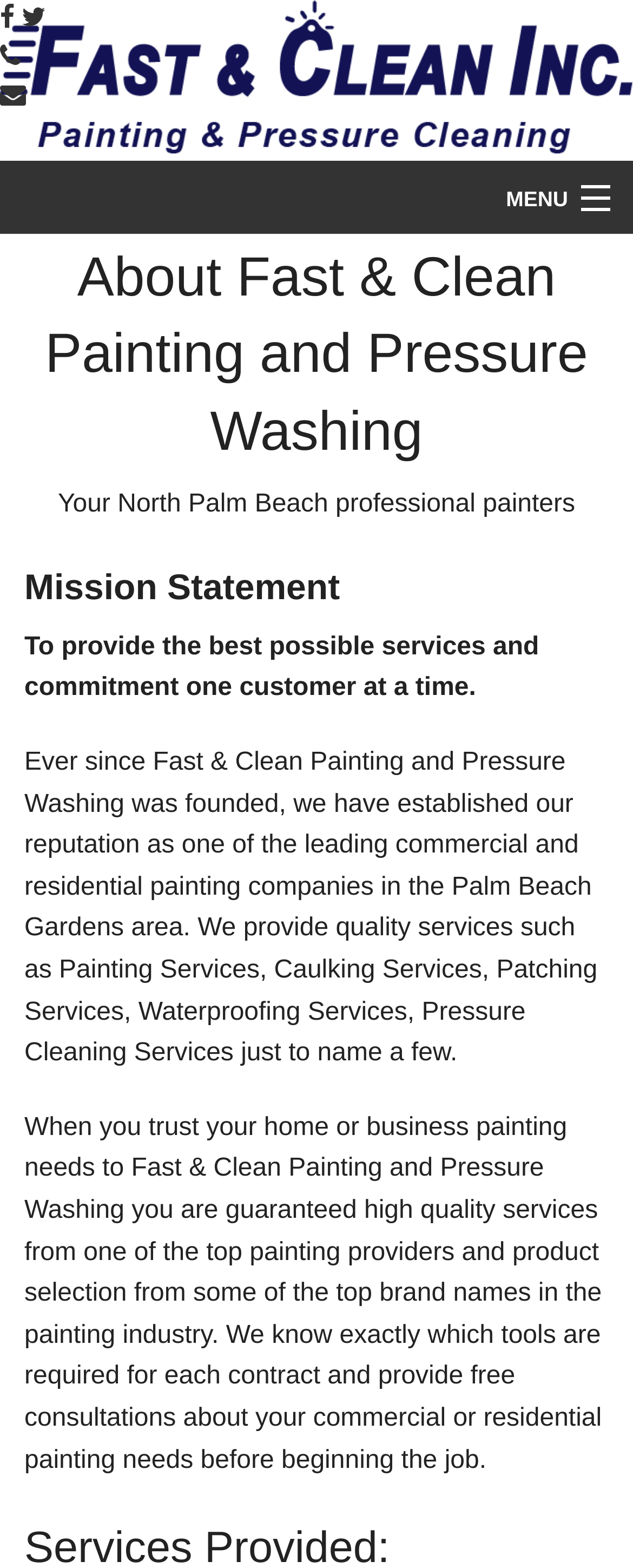Determine the bounding box coordinates of the area to click in order to meet this instruction: "Open the Contact page".

[0.0, 0.474, 1.0, 0.521]